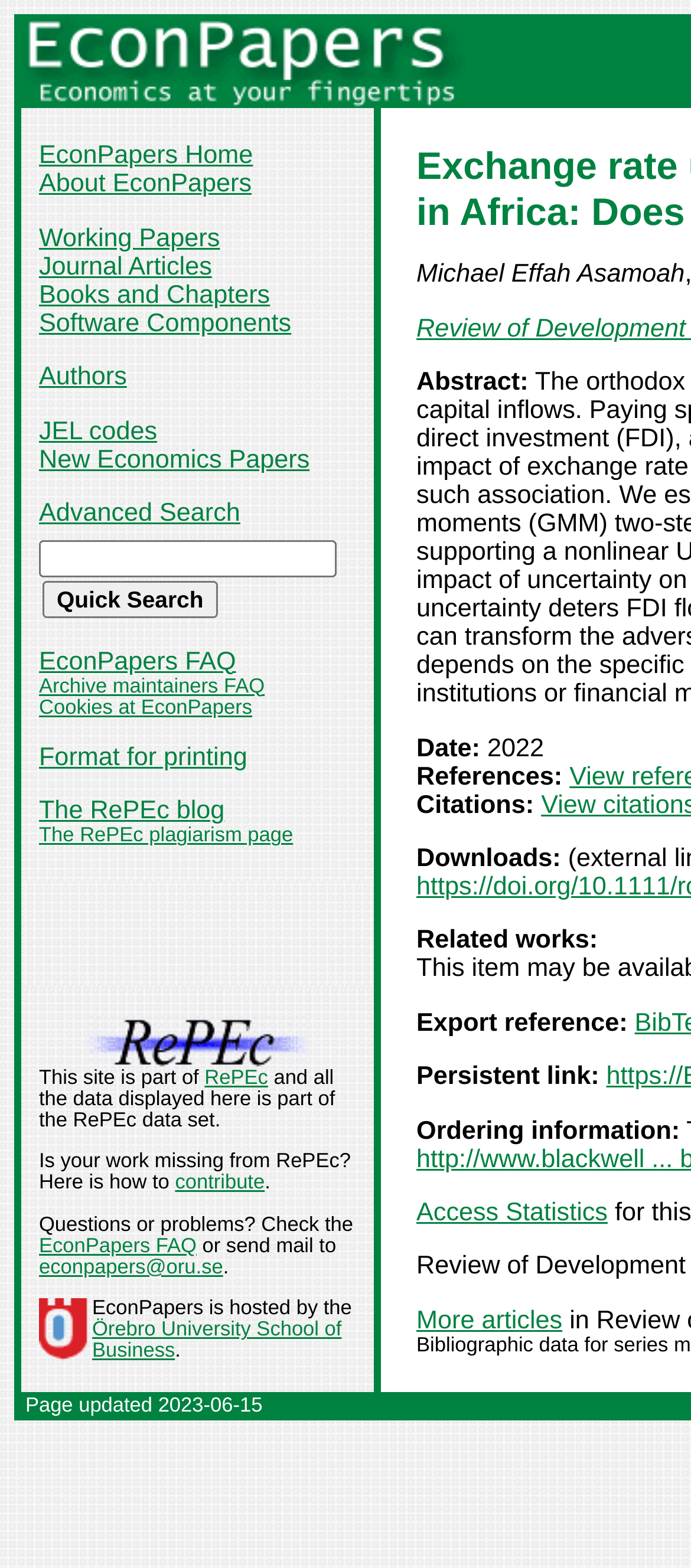Based on the element description, predict the bounding box coordinates (top-left x, top-left y, bottom-right x, bottom-right y) for the UI element in the screenshot: Ramadan Timings

None